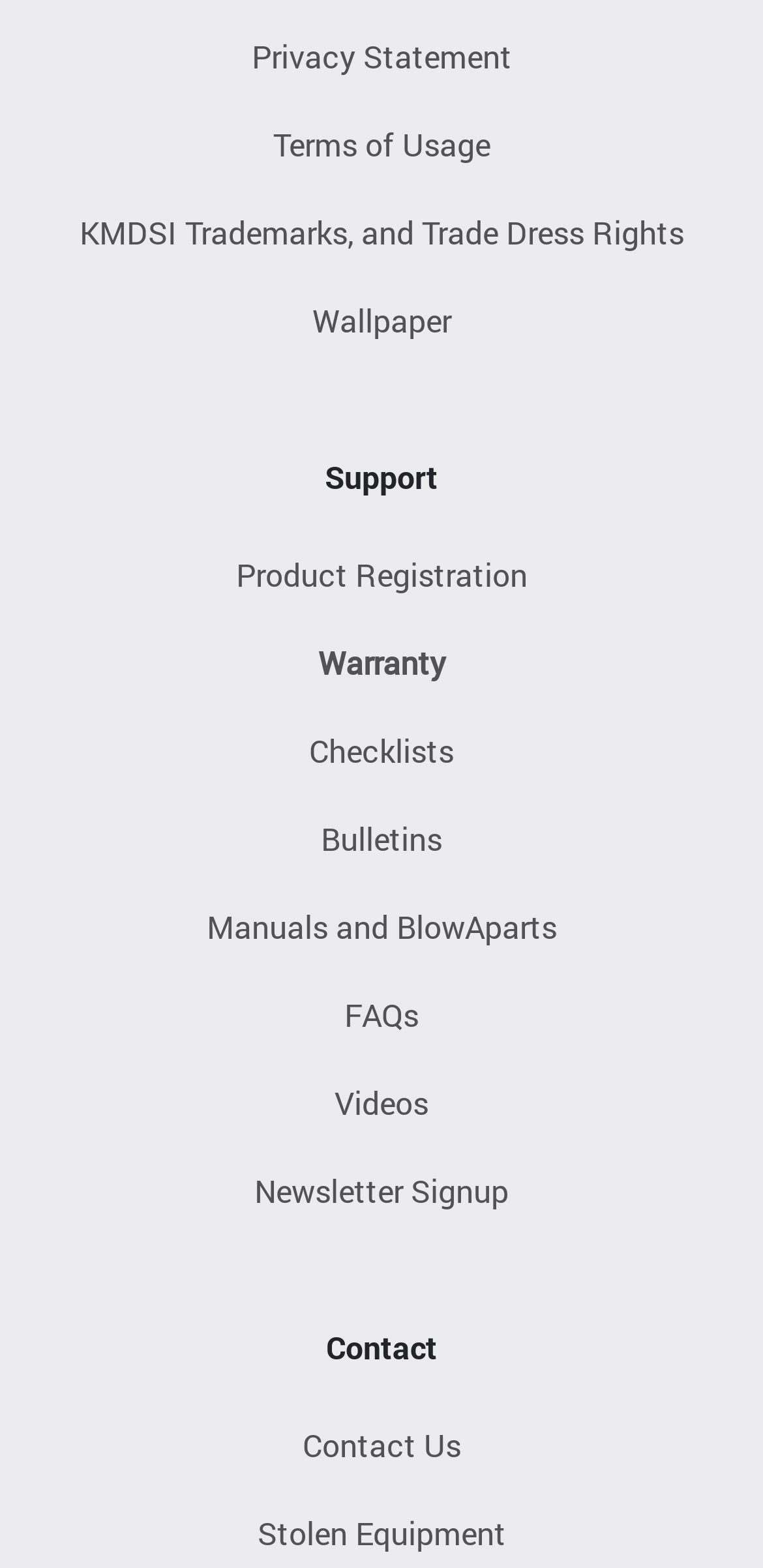Highlight the bounding box coordinates of the element that should be clicked to carry out the following instruction: "Get newsletters". The coordinates must be given as four float numbers ranging from 0 to 1, i.e., [left, top, right, bottom].

[0.064, 0.741, 0.936, 0.779]